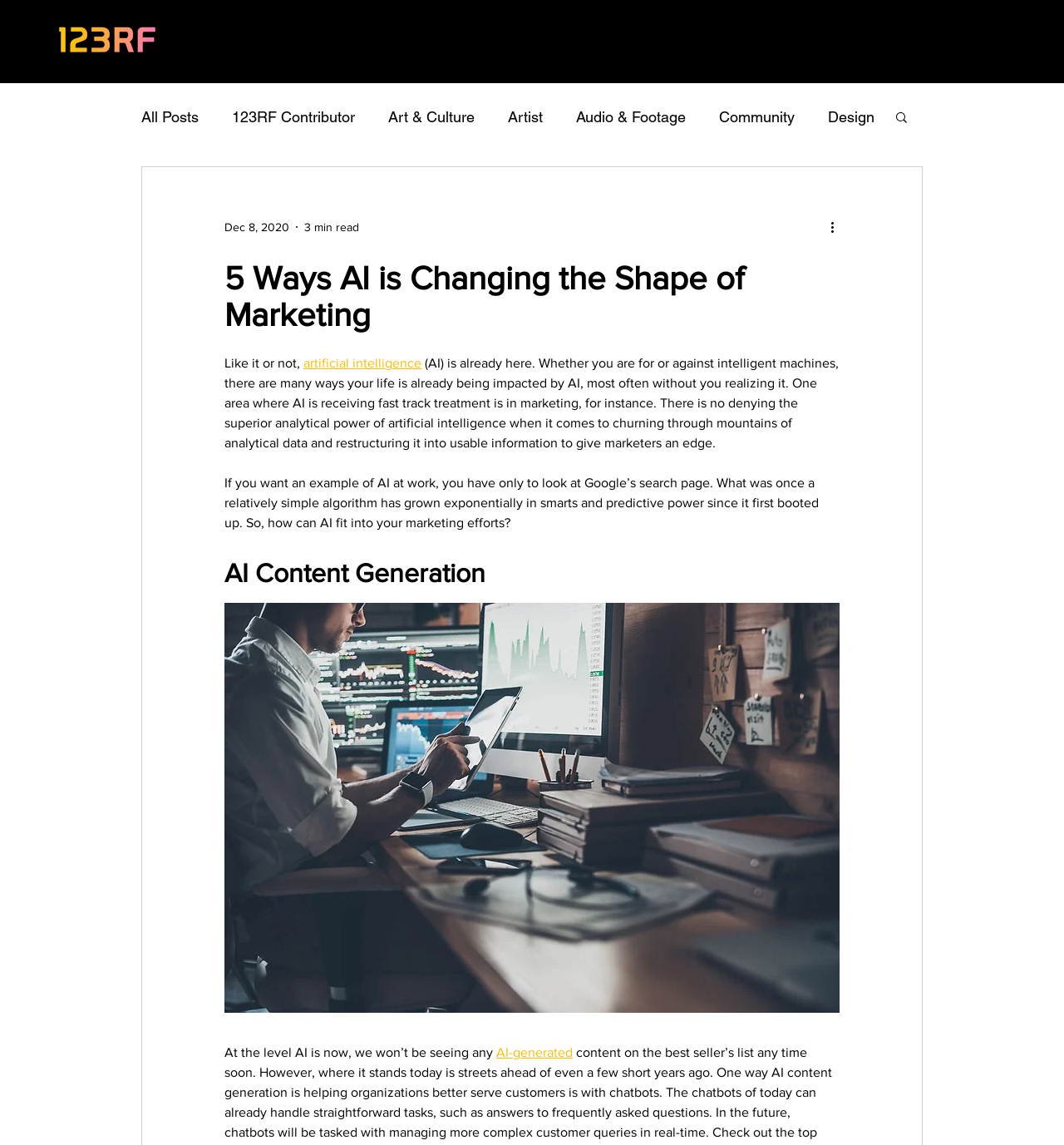Extract the top-level heading from the webpage and provide its text.

5 Ways AI is Changing the Shape of Marketing